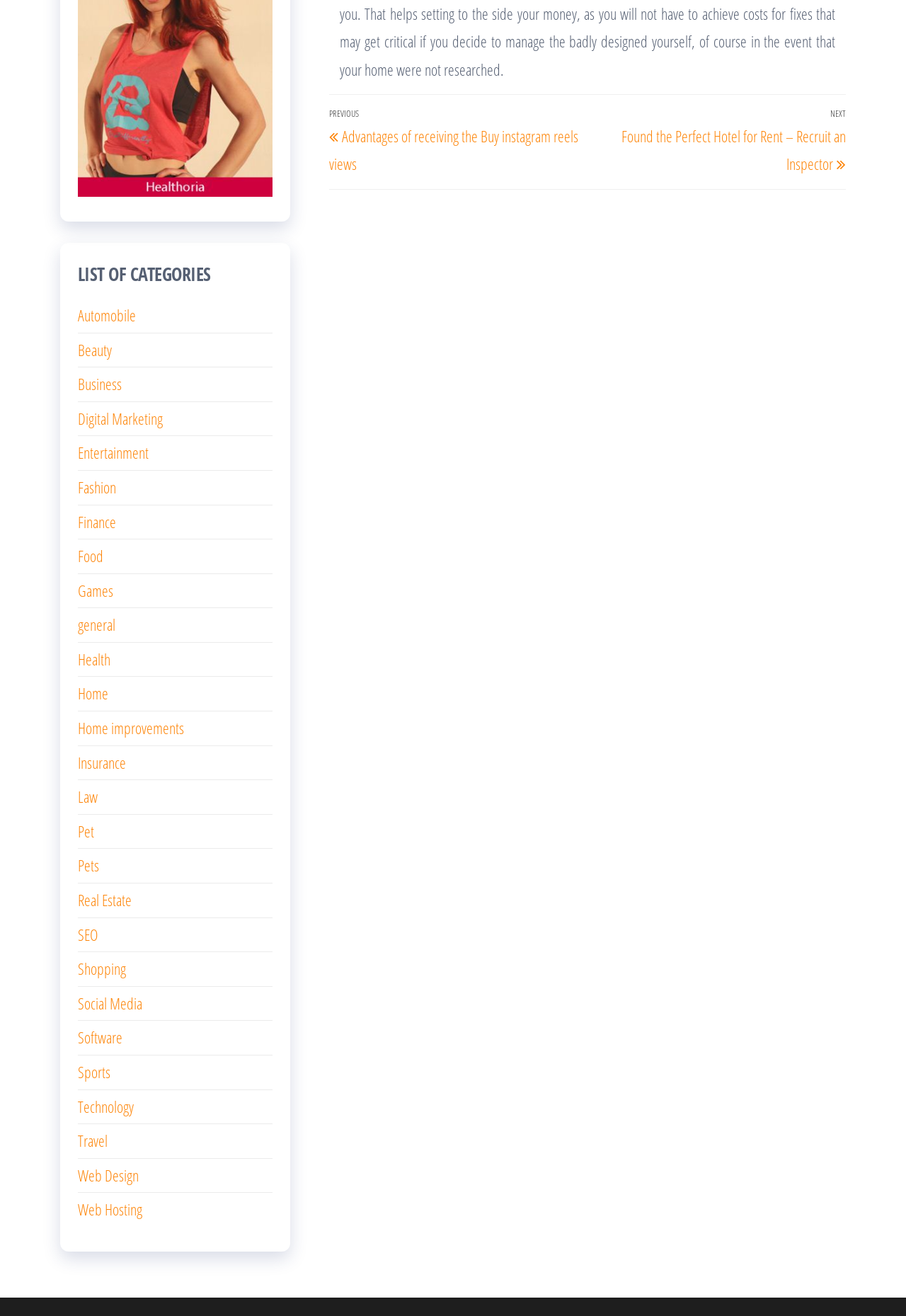What is the previous post about?
Answer the question based on the image using a single word or a brief phrase.

Advantages of receiving the Buy instagram reels views